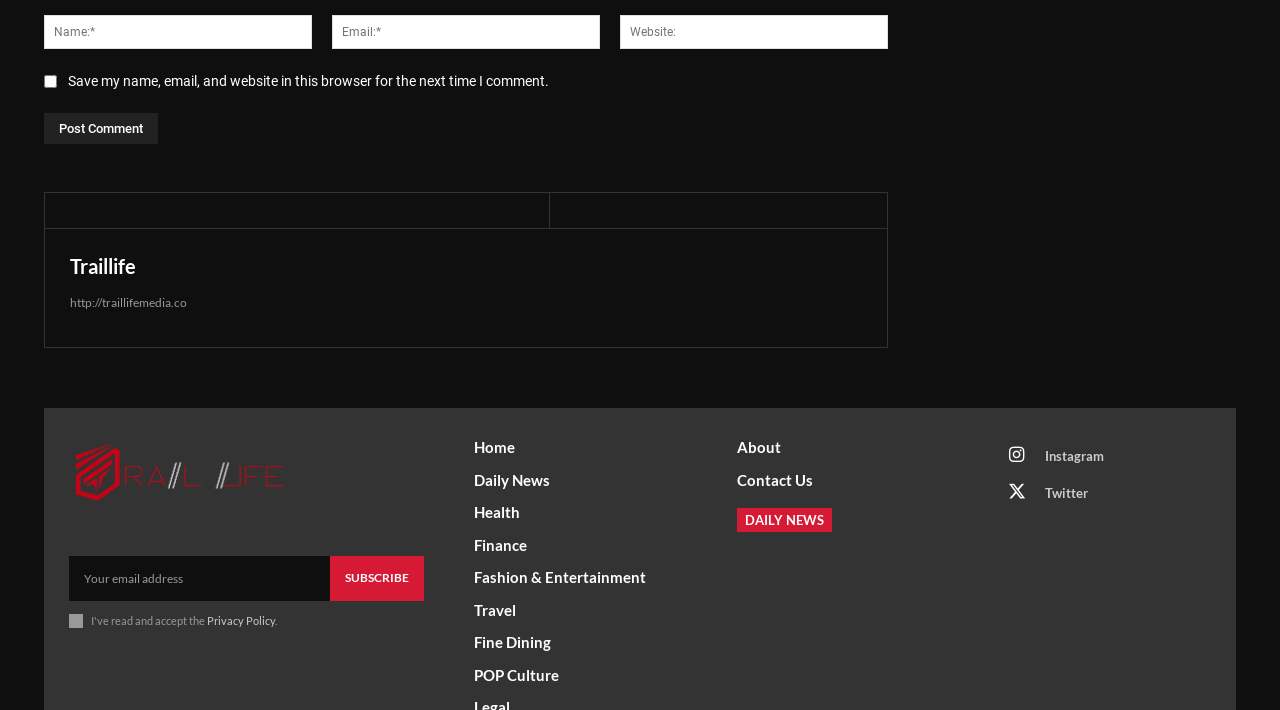Please determine the bounding box coordinates of the element's region to click for the following instruction: "Click the 'Post Comment' button".

[0.034, 0.159, 0.123, 0.203]